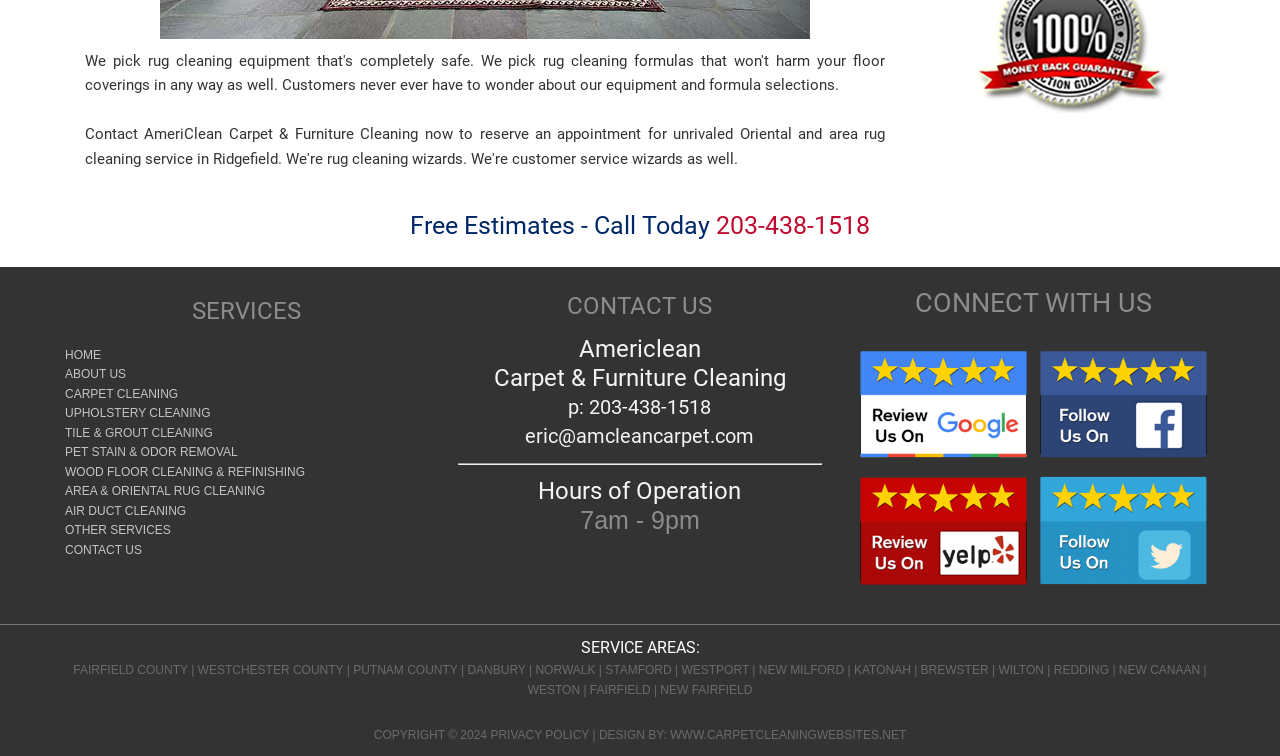Show the bounding box coordinates for the HTML element described as: "www.carpetcleaningwebsites.net".

[0.524, 0.964, 0.708, 0.982]